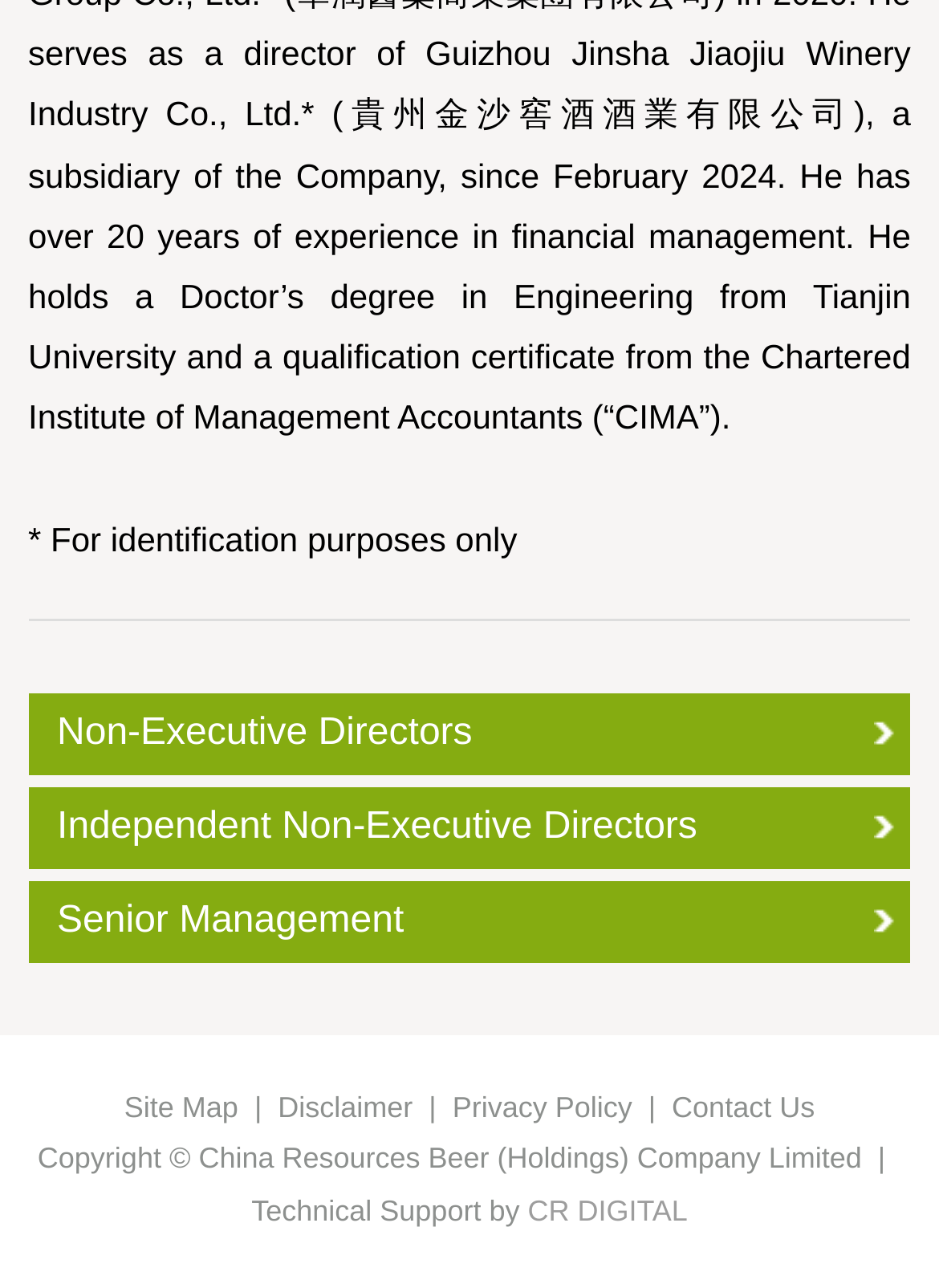Given the element description: "Independent Non-Executive Directors", predict the bounding box coordinates of this UI element. The coordinates must be four float numbers between 0 and 1, given as [left, top, right, bottom].

[0.03, 0.611, 0.97, 0.674]